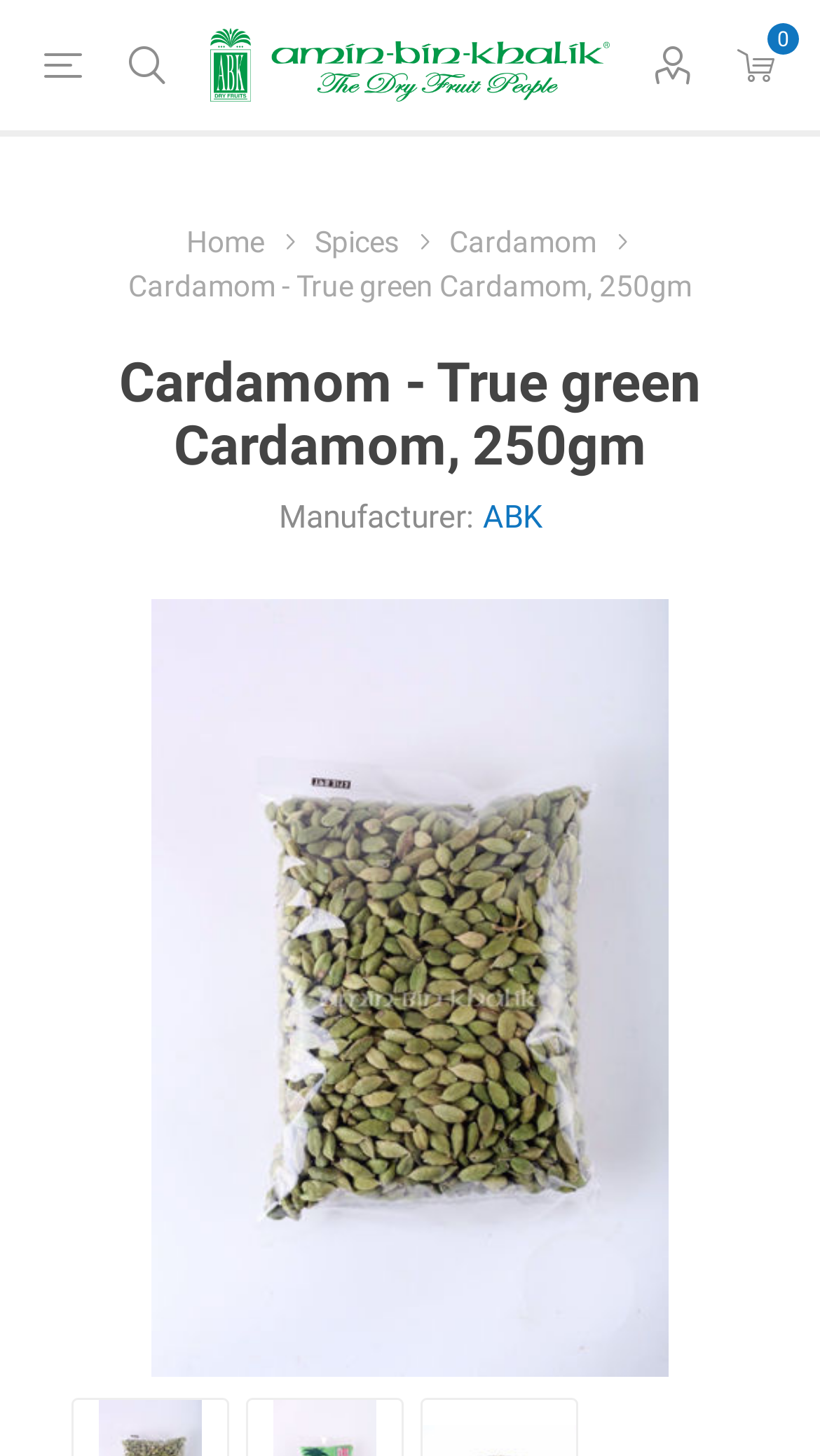Answer the question in one word or a short phrase:
How much does the cardamom product cost?

$0.00